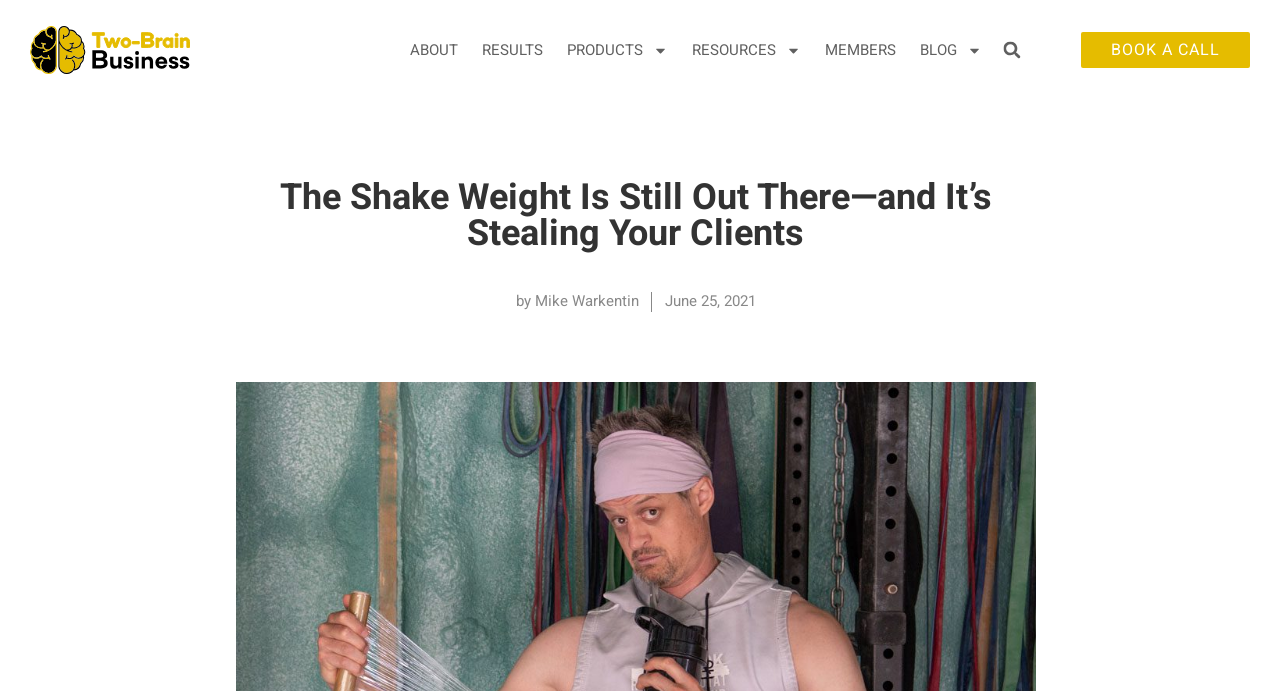Given the element description, predict the bounding box coordinates in the format (top-left x, top-left y, bottom-right x, bottom-right y), using floating point numbers between 0 and 1: by Mike Warkentin

[0.403, 0.423, 0.499, 0.451]